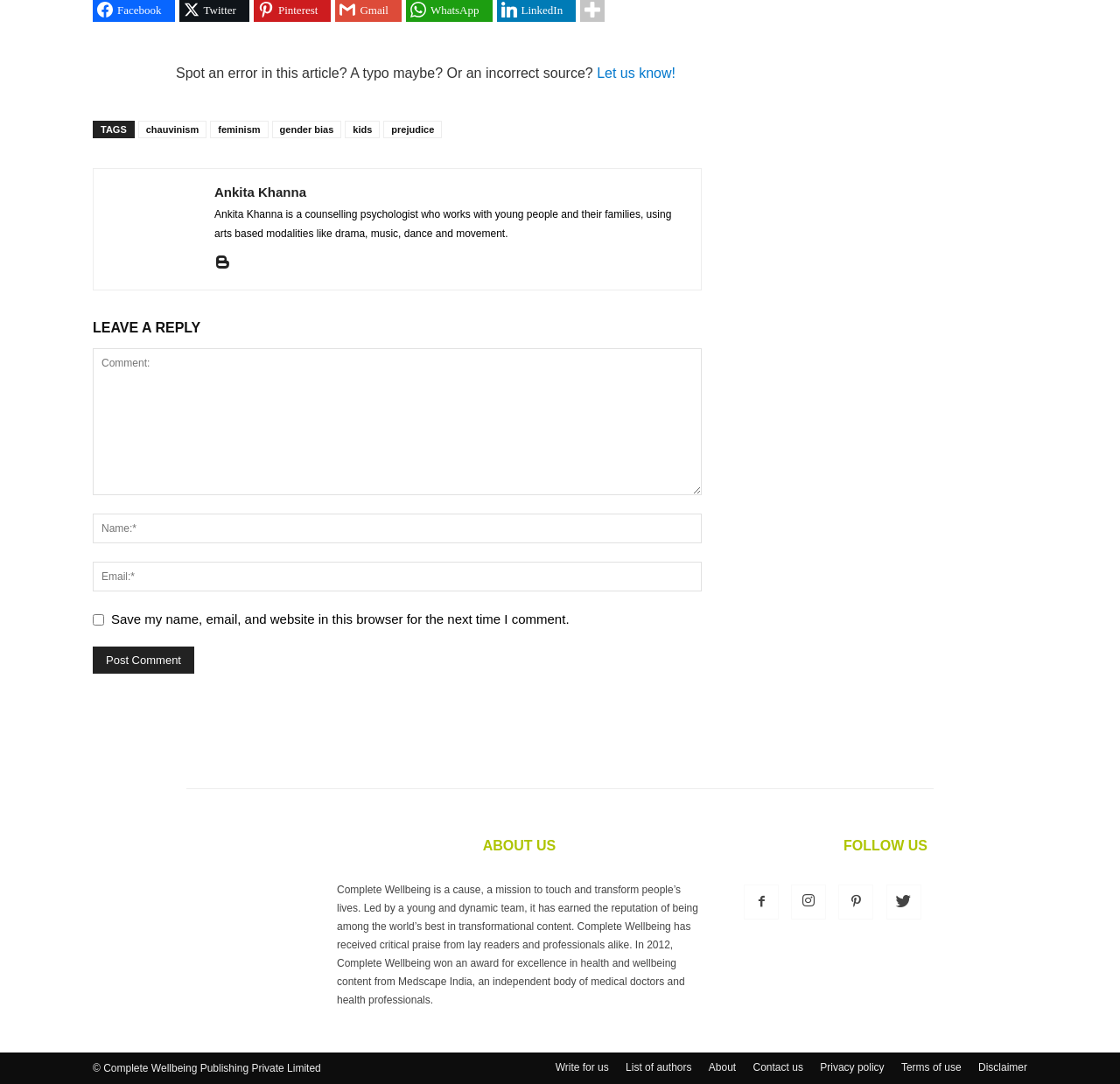Identify the bounding box of the HTML element described here: "About". Provide the coordinates as four float numbers between 0 and 1: [left, top, right, bottom].

[0.633, 0.977, 0.657, 0.992]